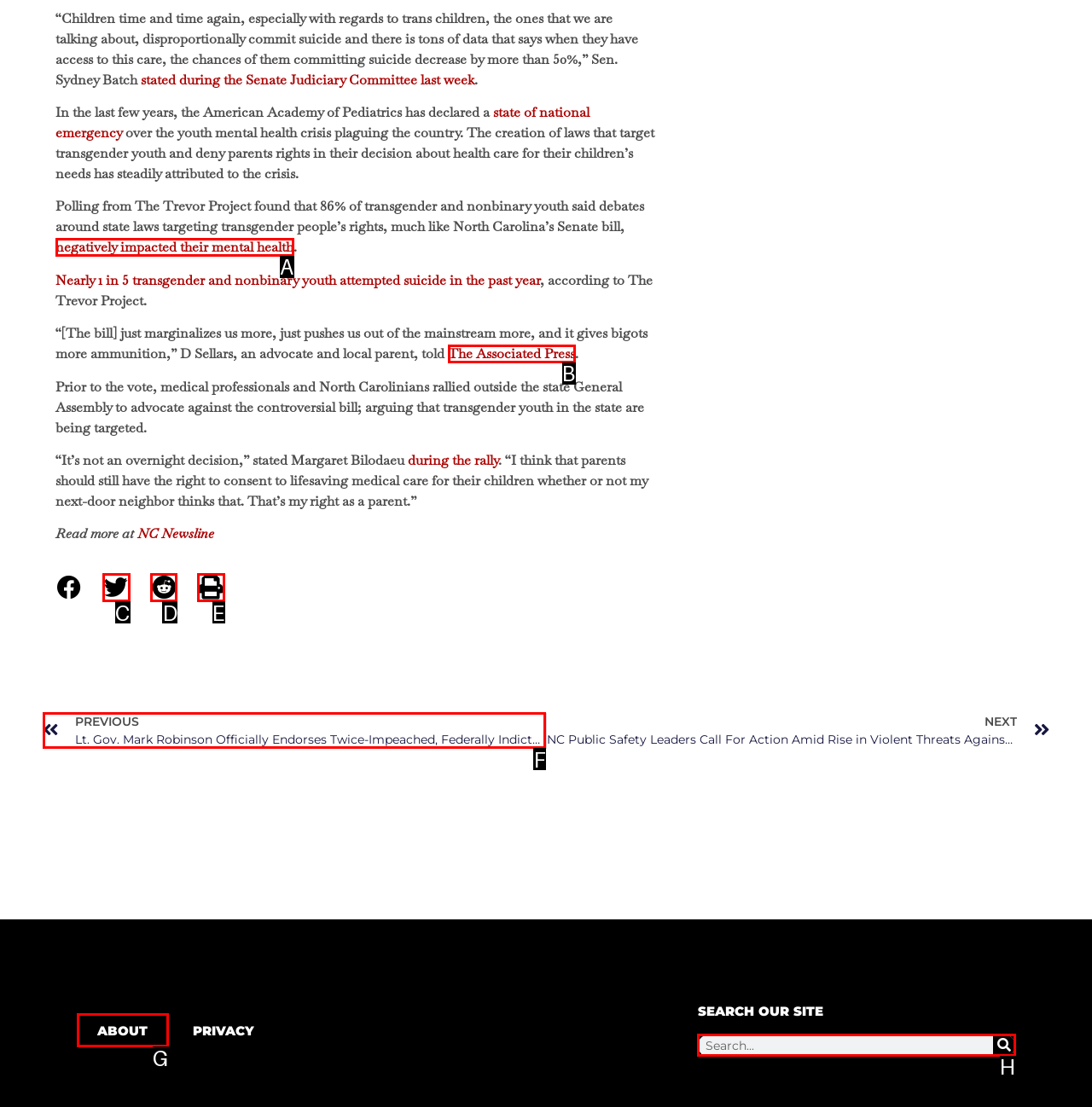Select the UI element that should be clicked to execute the following task: Search our site
Provide the letter of the correct choice from the given options.

H